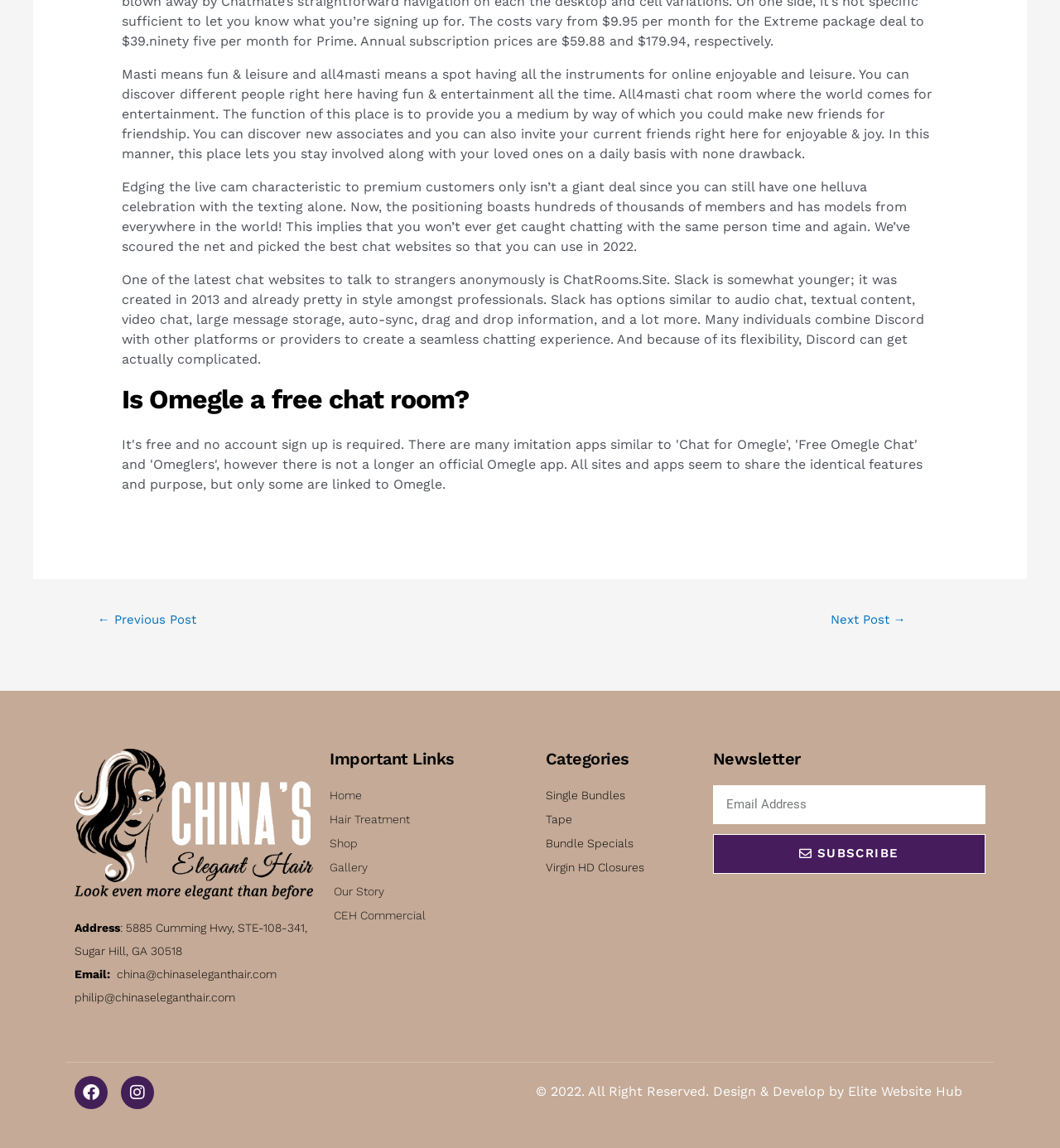Determine the bounding box coordinates for the clickable element required to fulfill the instruction: "Subscribe to the newsletter". Provide the coordinates as four float numbers between 0 and 1, i.e., [left, top, right, bottom].

[0.673, 0.726, 0.93, 0.761]